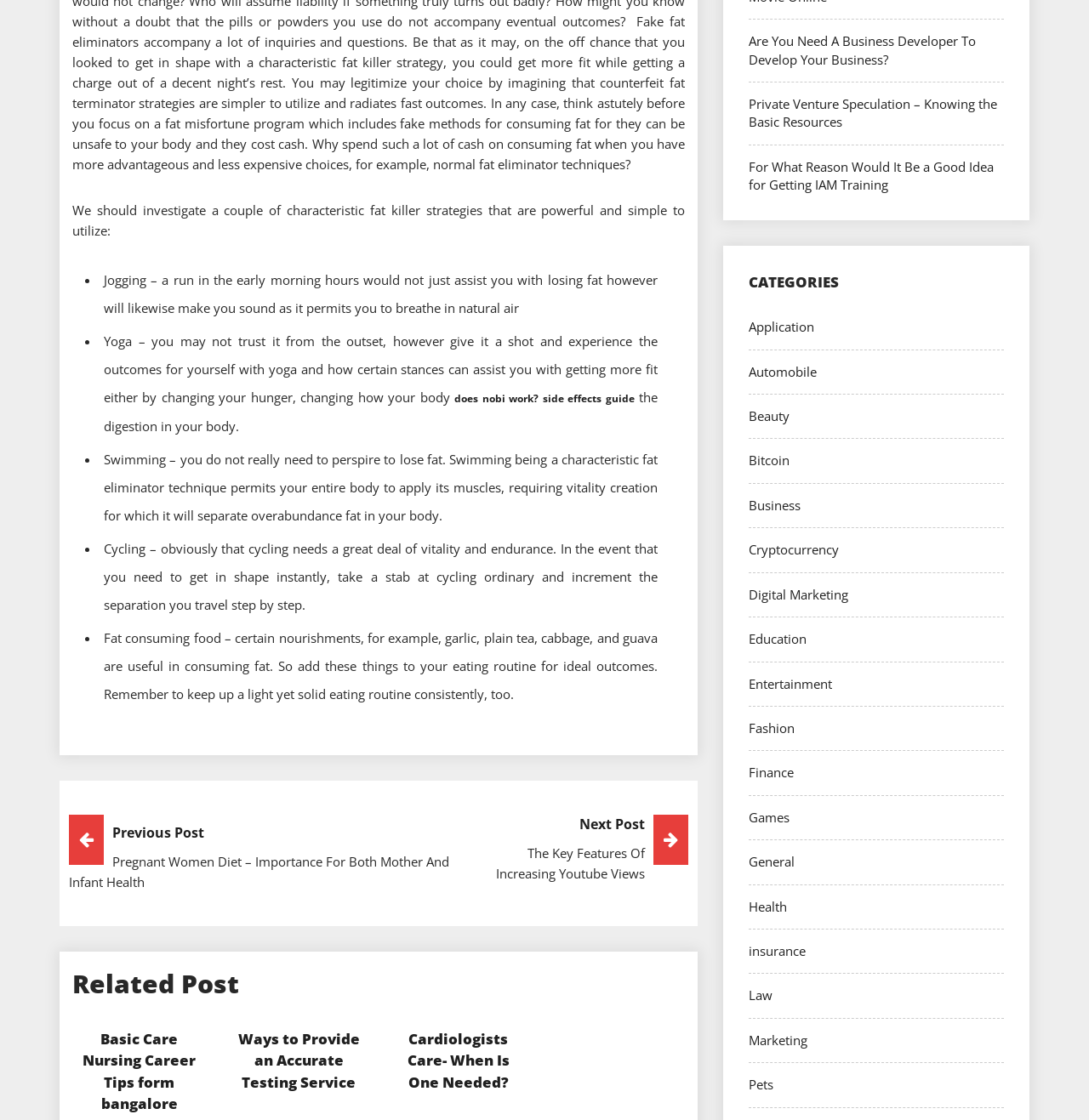Determine the bounding box for the HTML element described here: "Digital Marketing". The coordinates should be given as [left, top, right, bottom] with each number being a float between 0 and 1.

[0.688, 0.523, 0.779, 0.538]